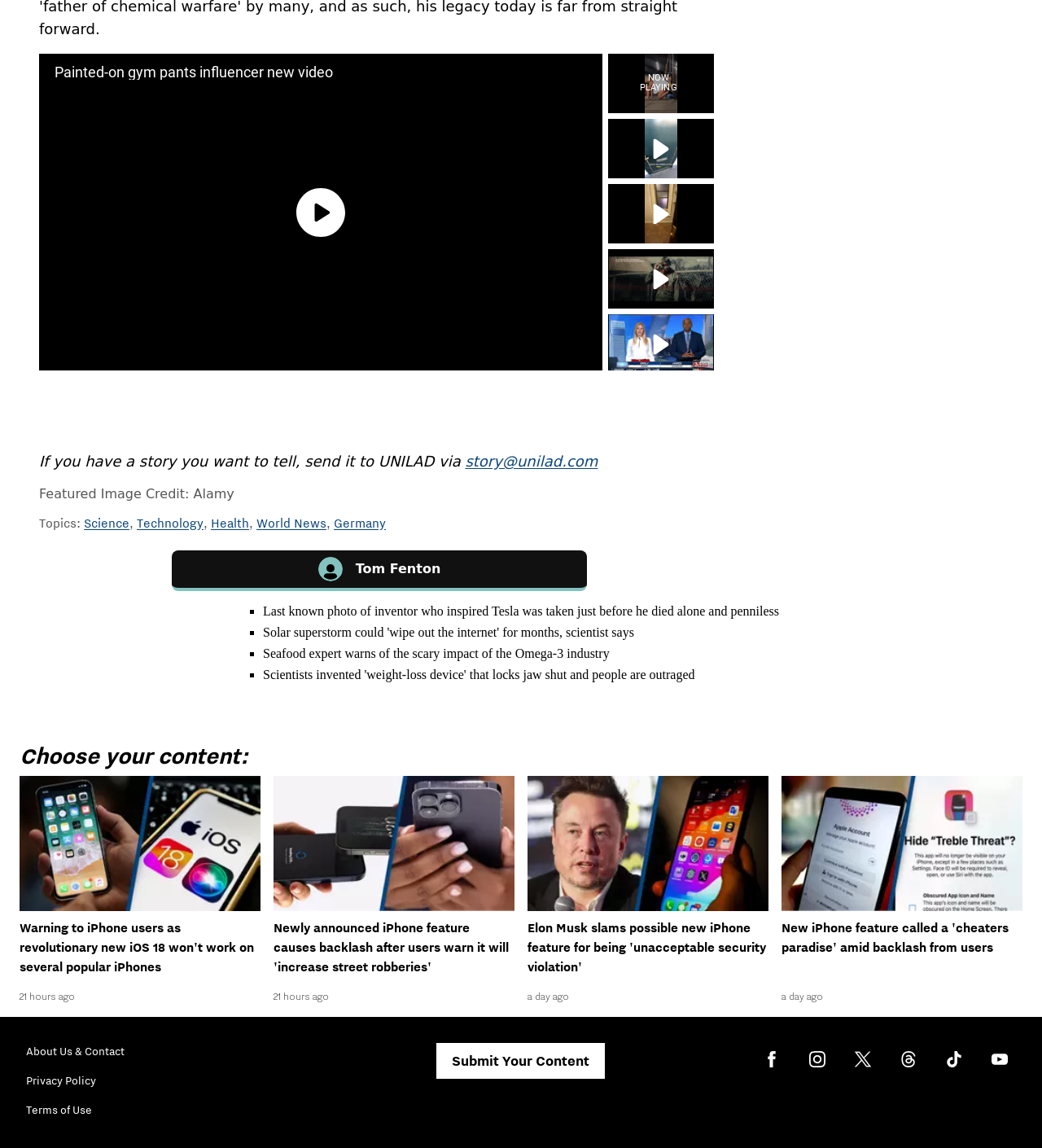What is the name of the person in the image?
Look at the image and answer the question using a single word or phrase.

Tom Fenton